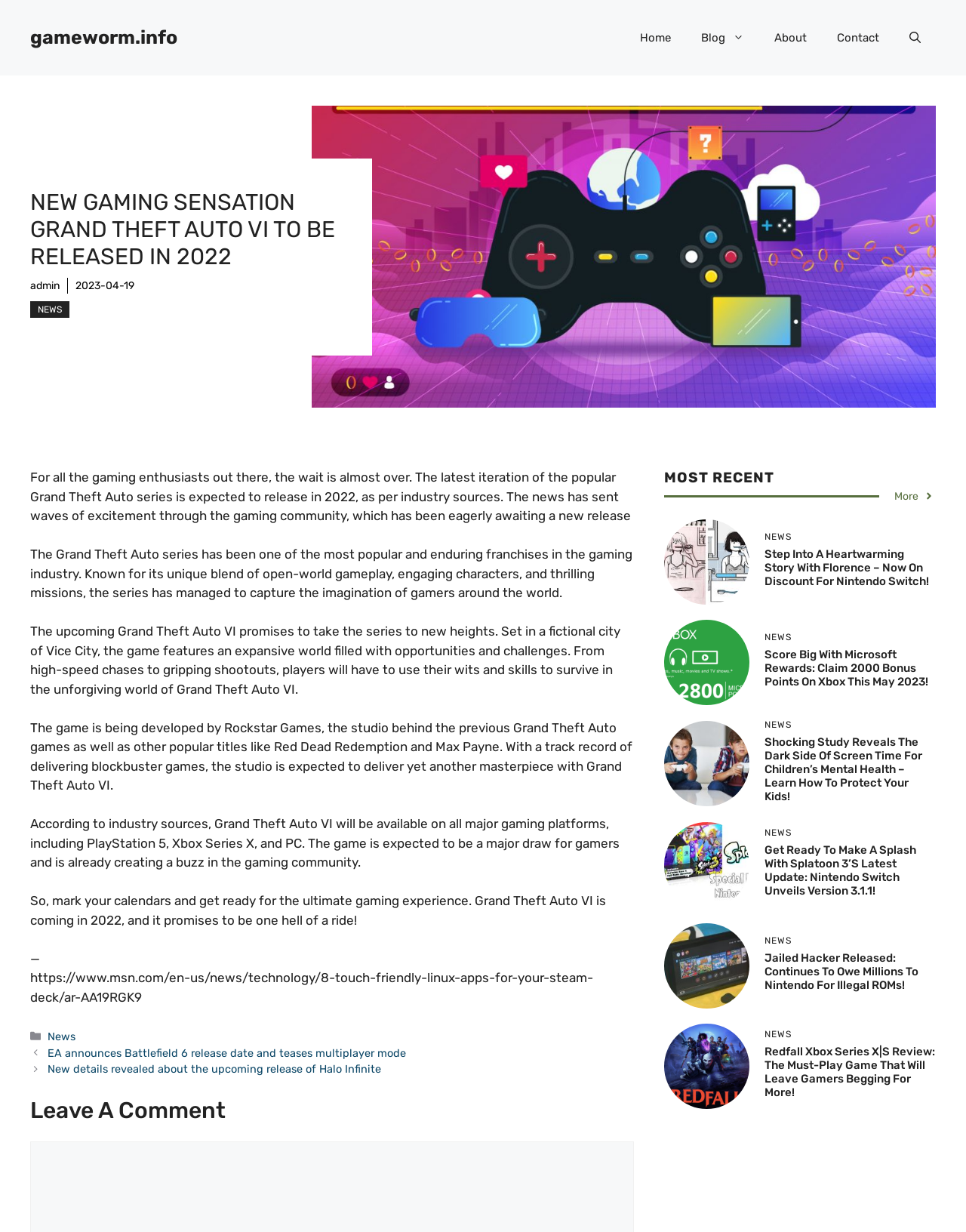What platforms will Grand Theft Auto VI be available on?
Answer the question with a detailed and thorough explanation.

The answer can be found in the article section of the webpage, where it is mentioned that 'According to industry sources, Grand Theft Auto VI will be available on all major gaming platforms, including PlayStation 5, Xbox Series X, and PC'.